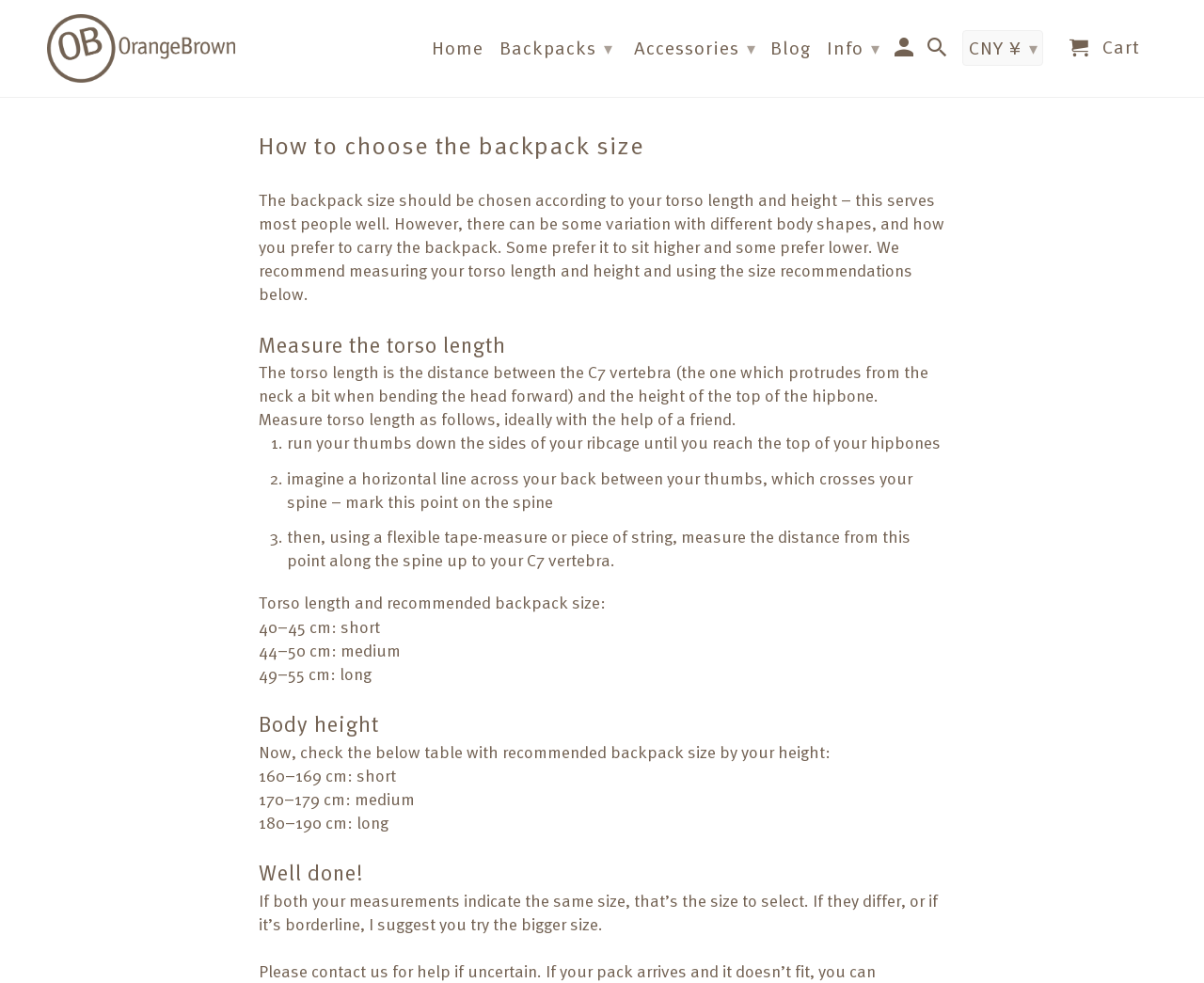Determine the bounding box coordinates for the clickable element to execute this instruction: "View the shopping cart". Provide the coordinates as four float numbers between 0 and 1, i.e., [left, top, right, bottom].

[0.876, 0.03, 0.959, 0.066]